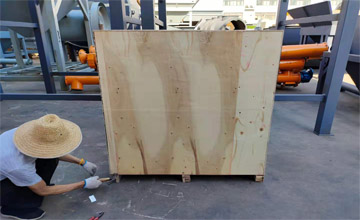What material is the crate made of?
Using the image, provide a concise answer in one word or a short phrase.

plywood